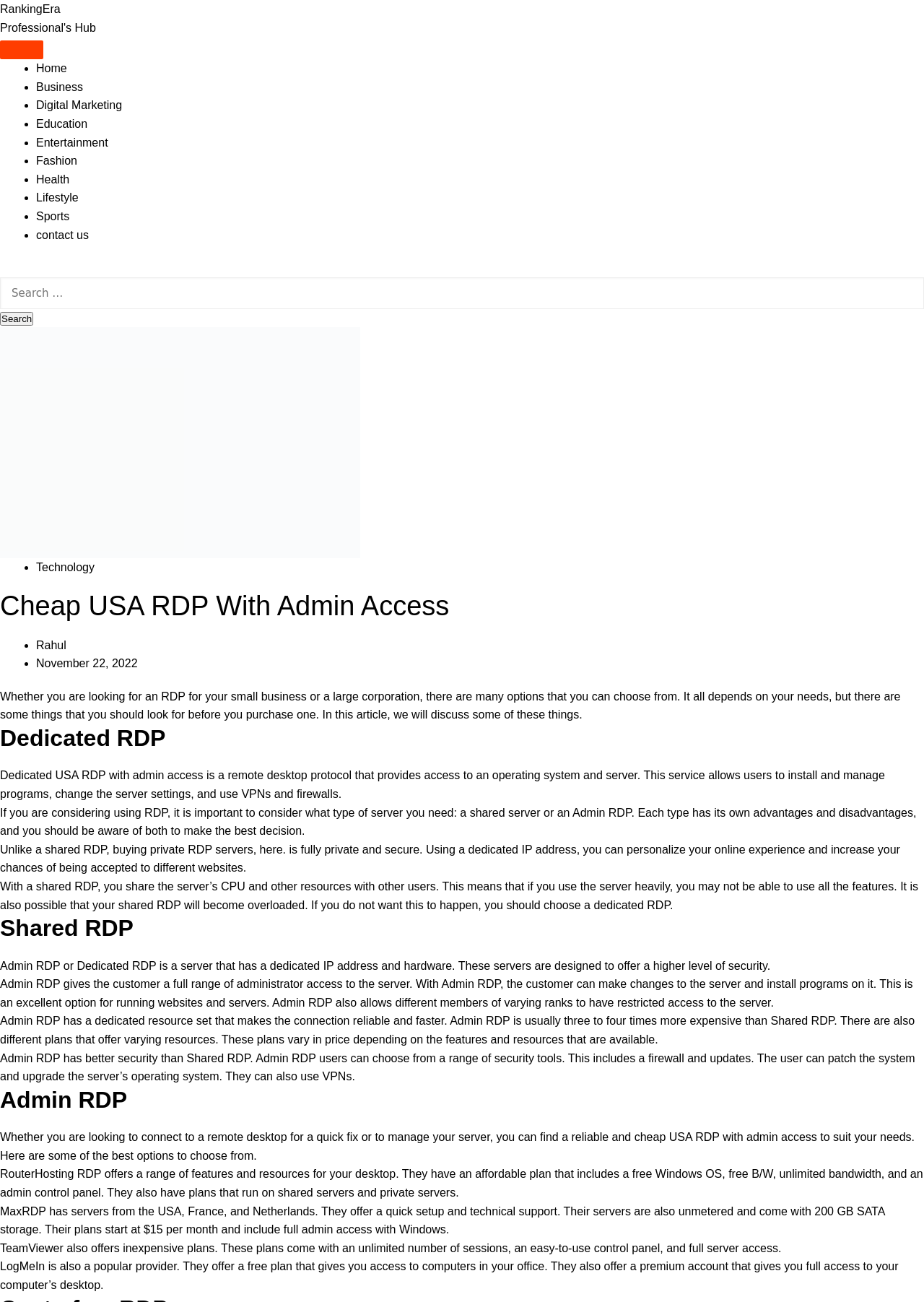Use a single word or phrase to respond to the question:
What is the difference between Admin RDP and Shared RDP?

Resource allocation